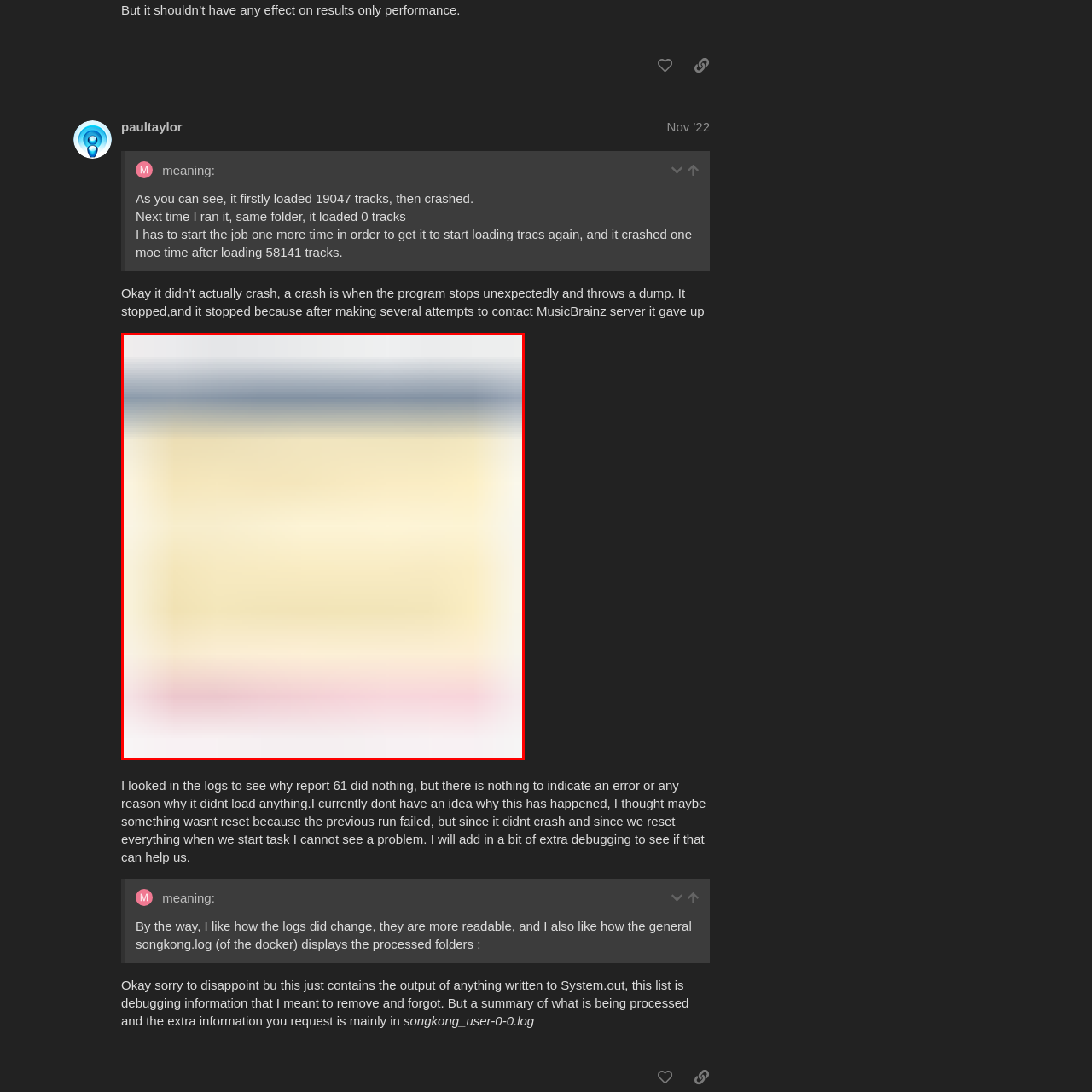Examine the red-bounded region in the image and describe it in detail.

The image illustrates a section of a document or a note-taking application, featuring a soft yellow background. The content appears to be a commentary or a report, possibly discussing a technical issue with data tracking, as suggested by references to logs and performance. The text within the image reveals user observations about challenges faced during the operation of a program, including instances of it failing to load tracks, and an explanation of the difference between a crash and a program stopping due to a server communication failure. This visually engaging note encapsulates the user's frustrations and technical insights, providing an informative glimpse into the troubleshooting process experienced while interacting with software.